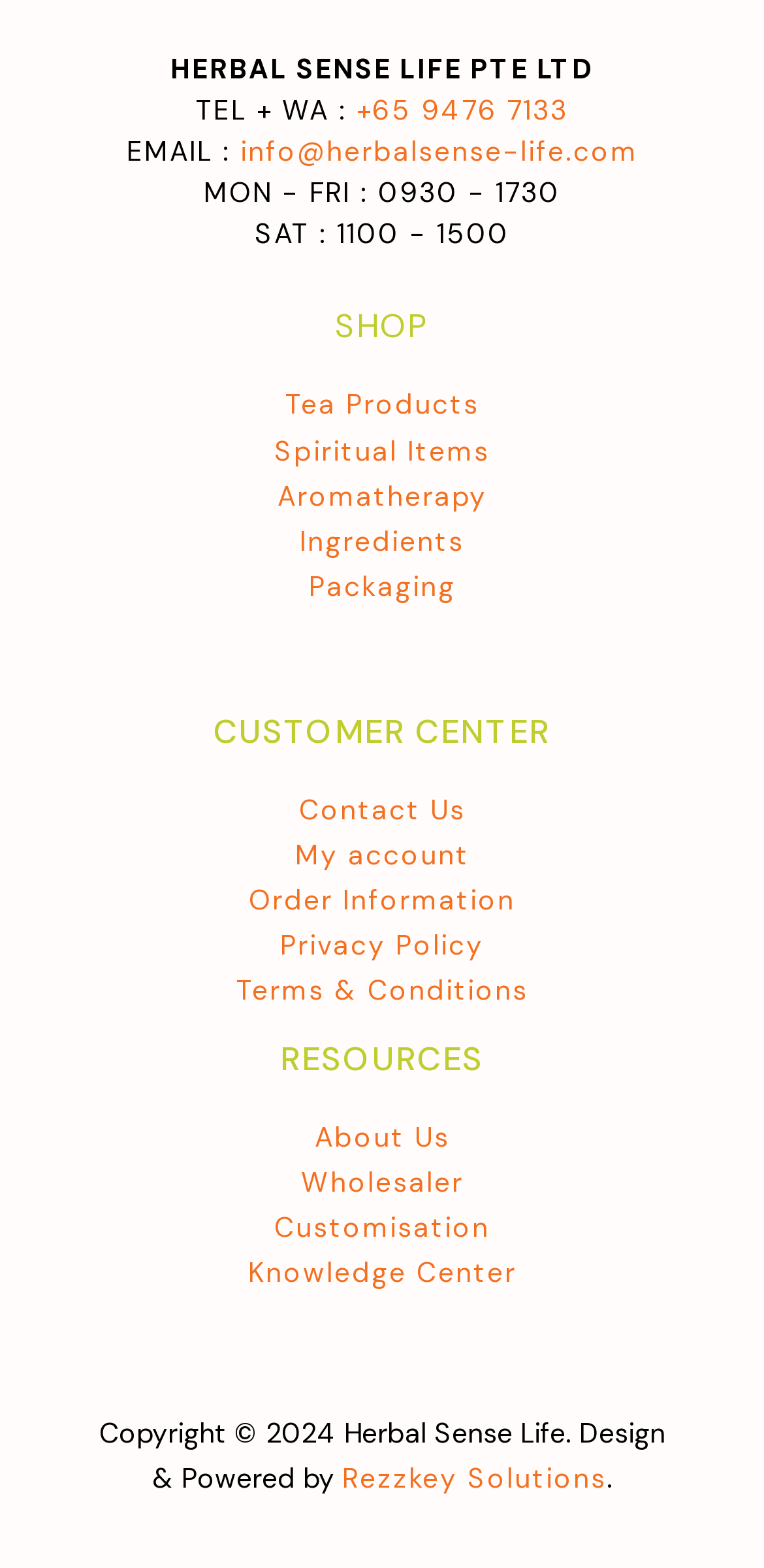Respond to the following question with a brief word or phrase:
What is the company's phone number?

+65 9476 7133